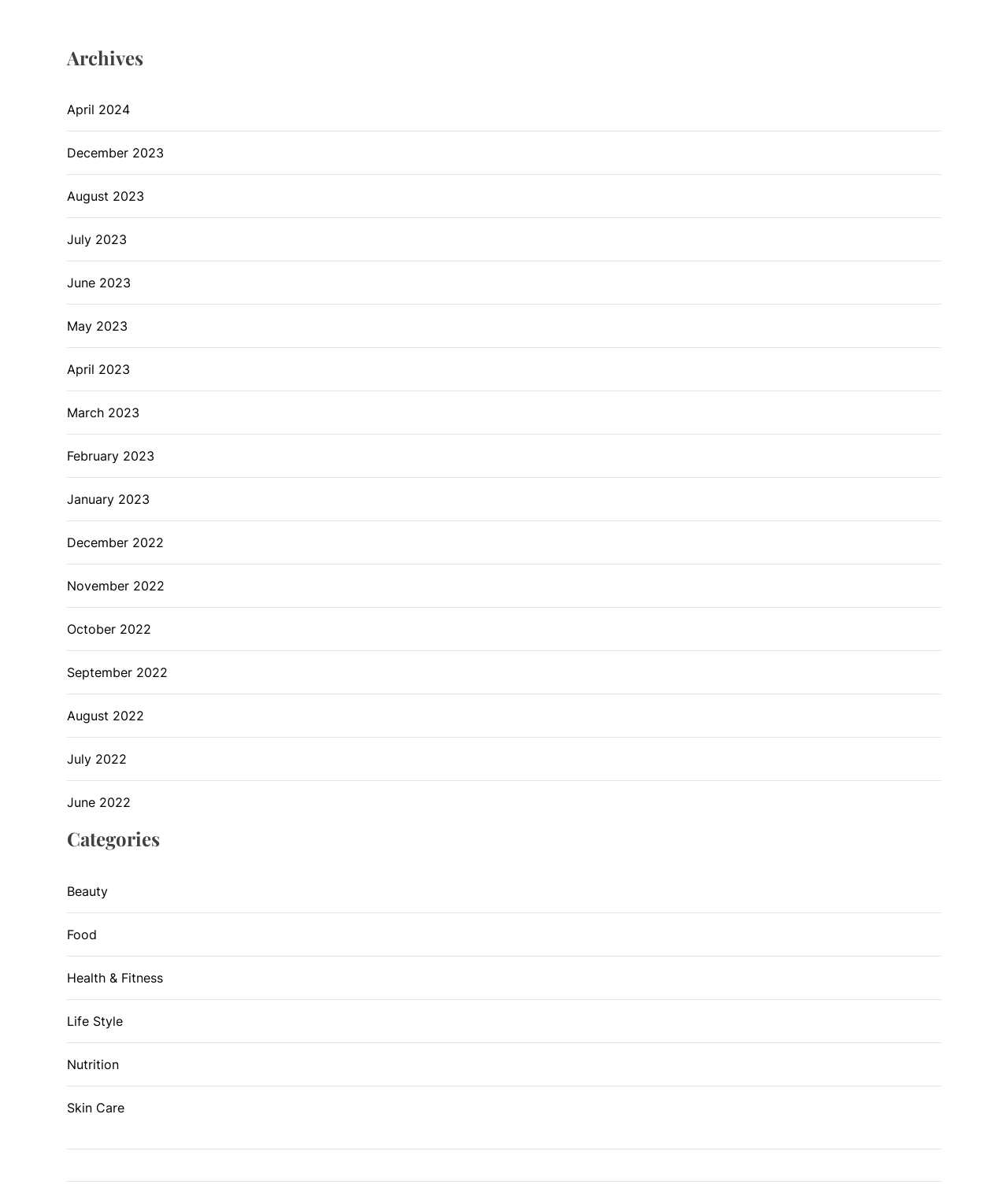How many months are listed in the archives?
Provide a well-explained and detailed answer to the question.

I counted the number of links under the 'Archives' heading, and there are 12 links, each representing a month from April 2024 to December 2022.